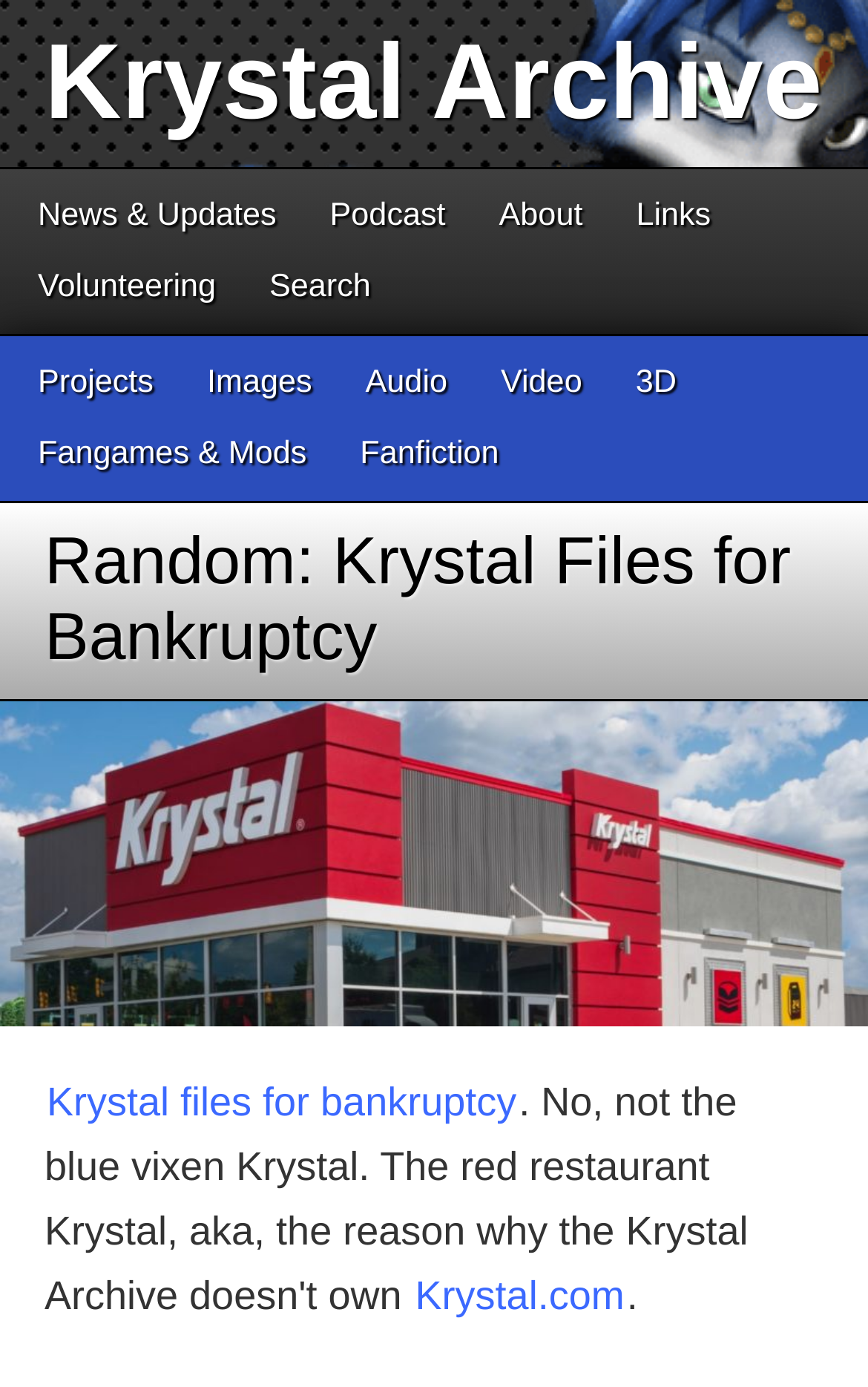Provide the bounding box coordinates of the UI element this sentence describes: "Fanfiction".

[0.384, 0.302, 0.606, 0.353]